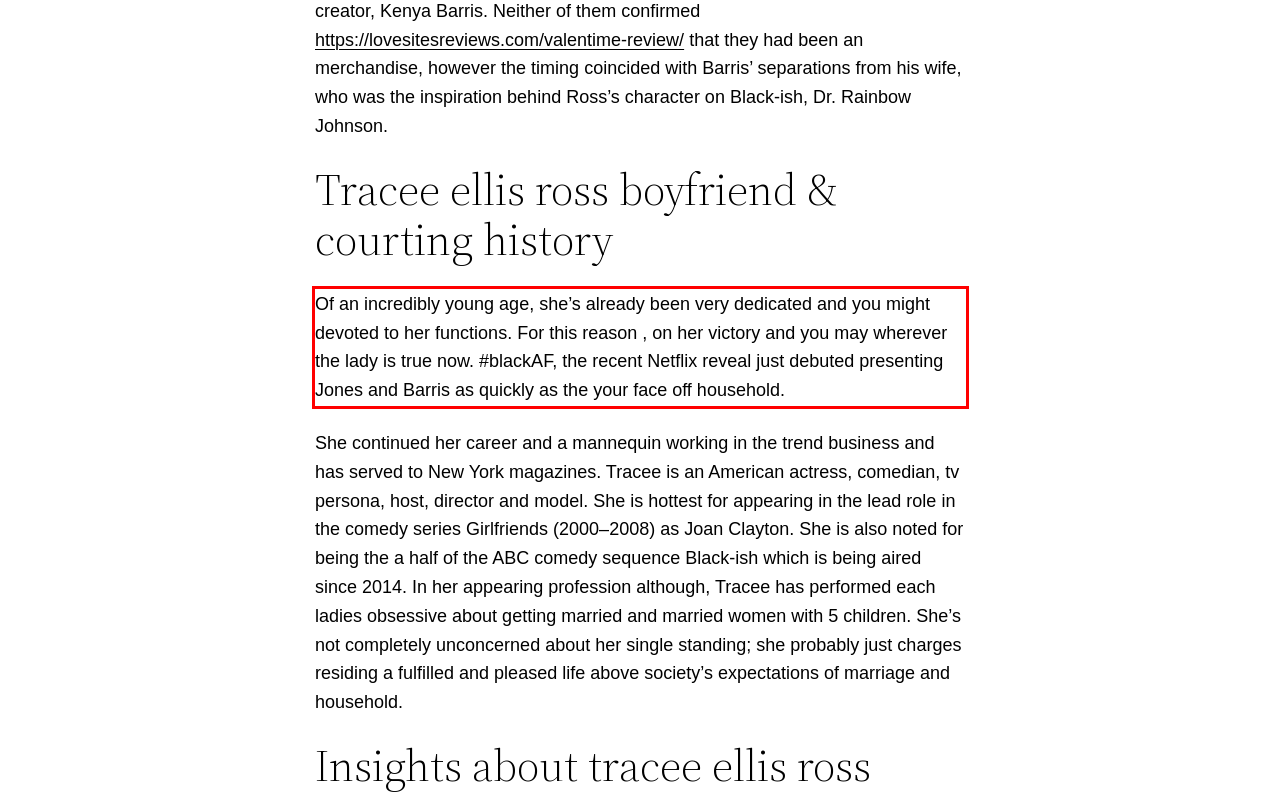You are given a screenshot showing a webpage with a red bounding box. Perform OCR to capture the text within the red bounding box.

Of an incredibly young age, she’s already been very dedicated and you might devoted to her functions. For this reason , on her victory and you may wherever the lady is true now. #blackAF, the recent Netflix reveal just debuted presenting Jones and Barris as quickly as the your face off household.